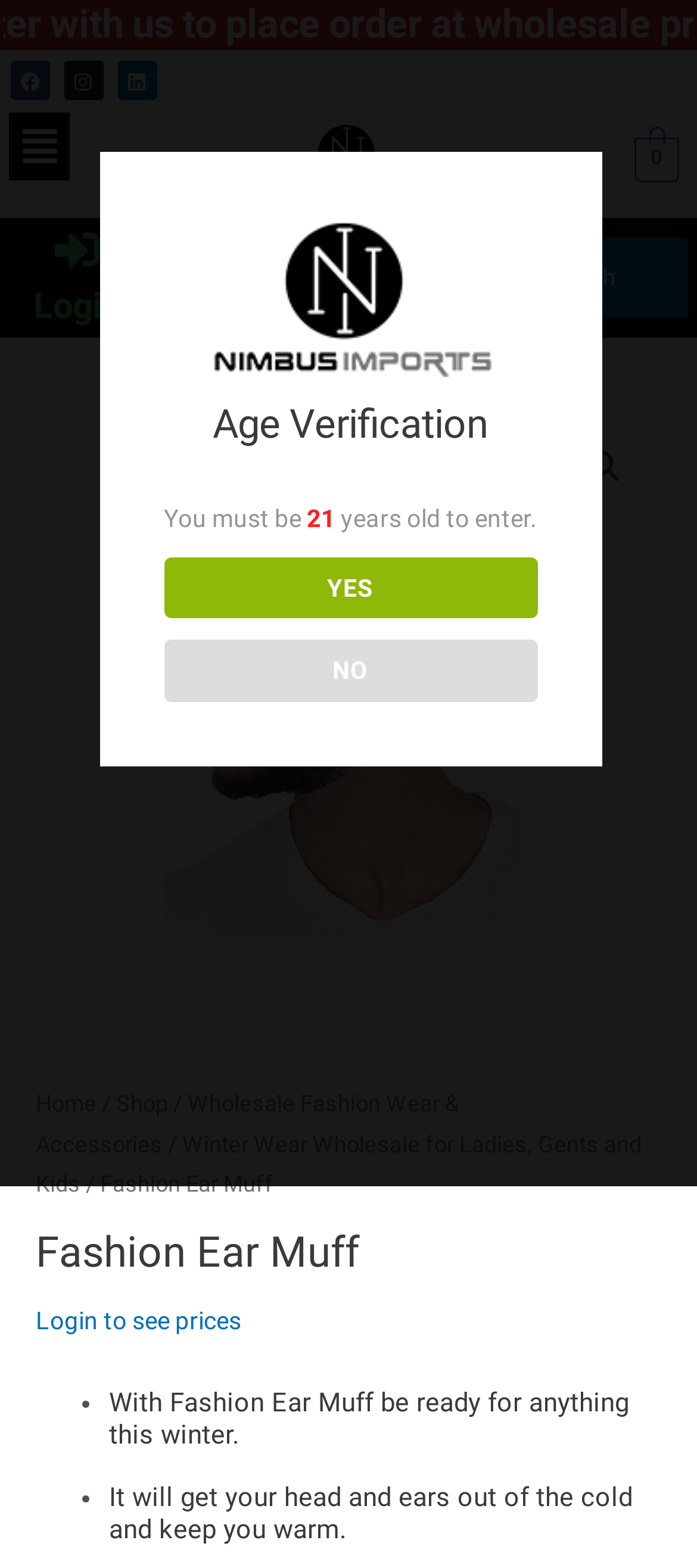Respond with a single word or phrase for the following question: 
What is the name of the product being featured?

Fashion Ear Muff